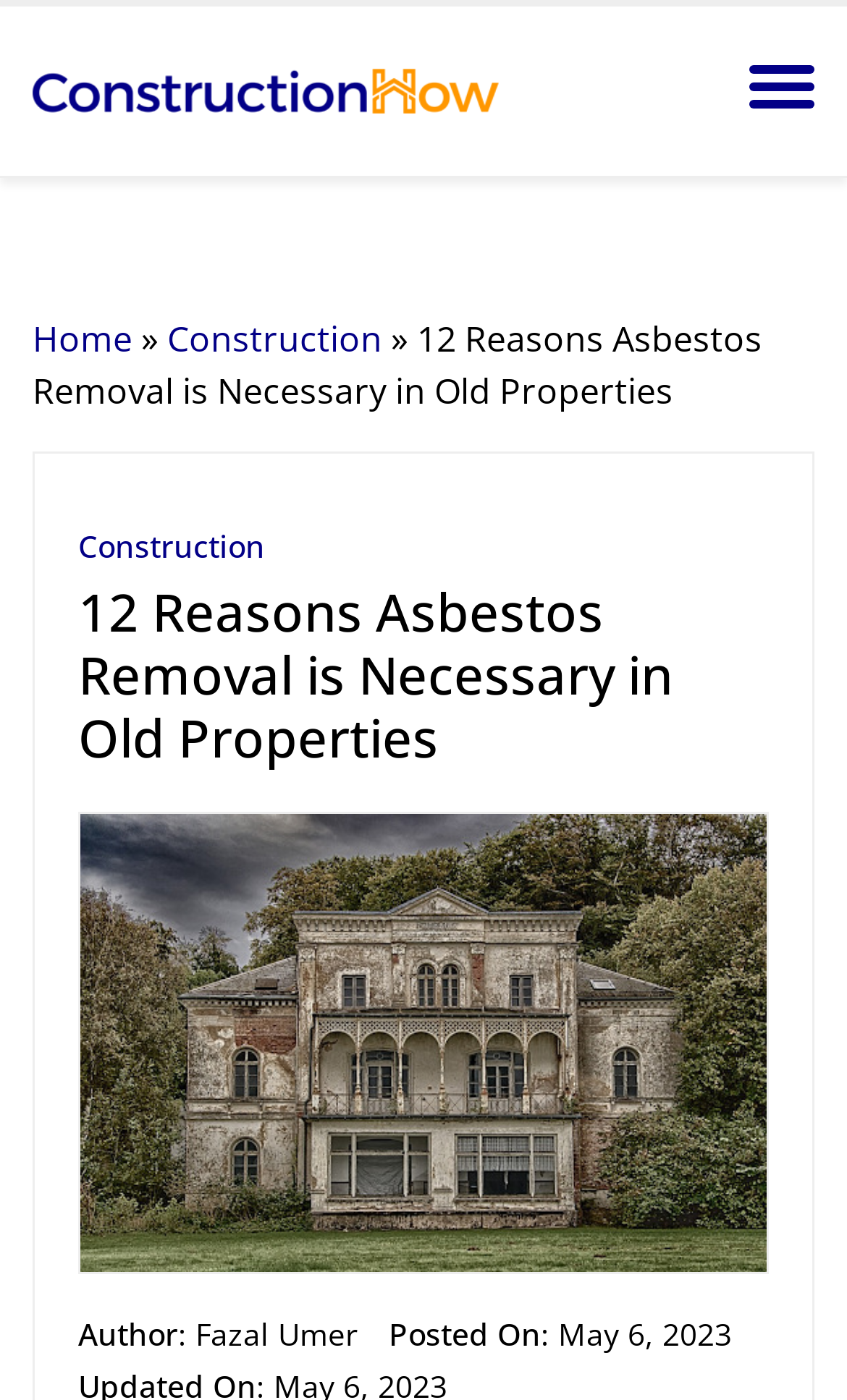Please reply to the following question using a single word or phrase: 
What is the author of the article?

Fazal Umer